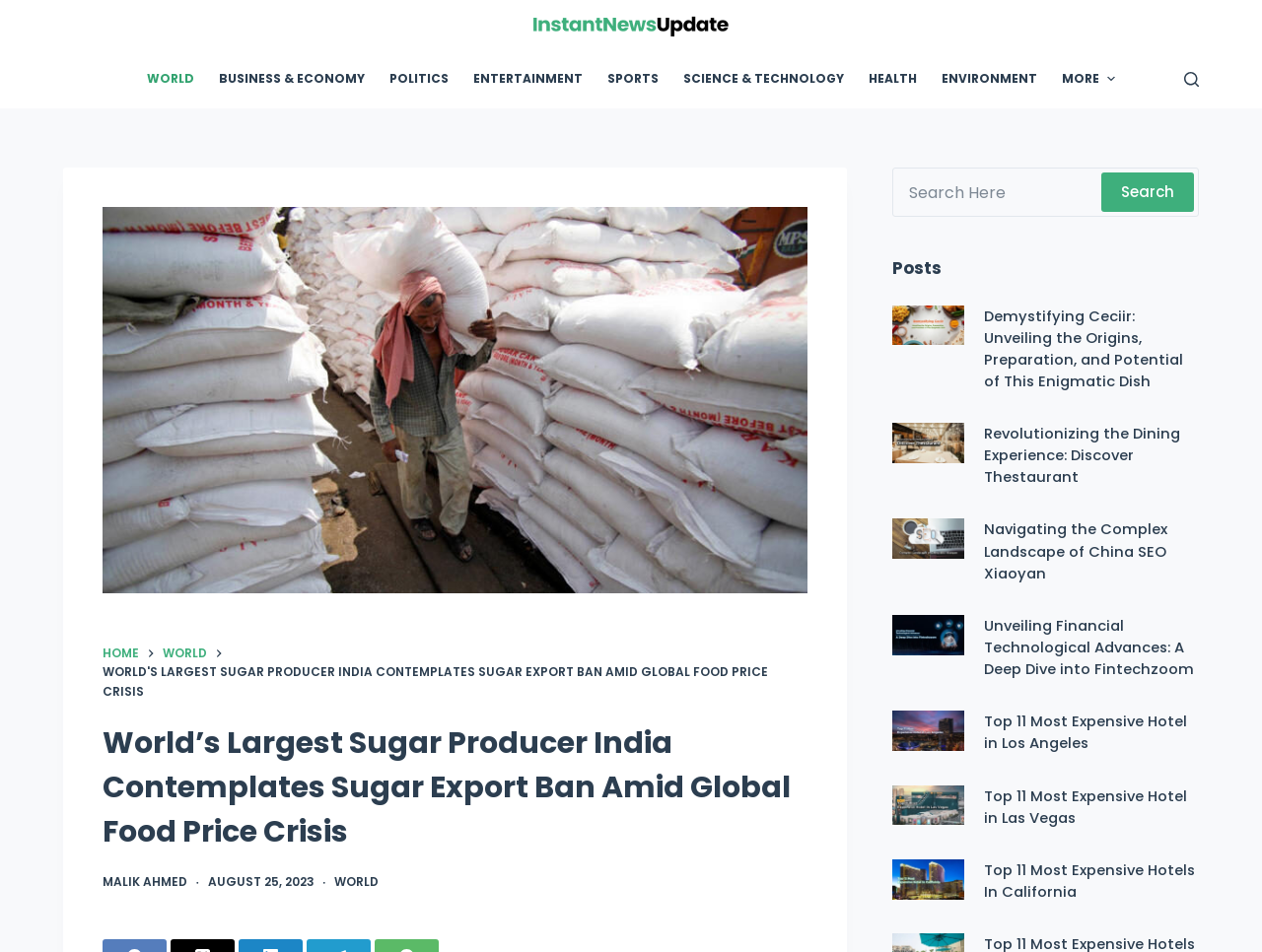Please determine the bounding box of the UI element that matches this description: World. The coordinates should be given as (top-left x, top-left y, bottom-right x, bottom-right y), with all values between 0 and 1.

[0.117, 0.052, 0.164, 0.114]